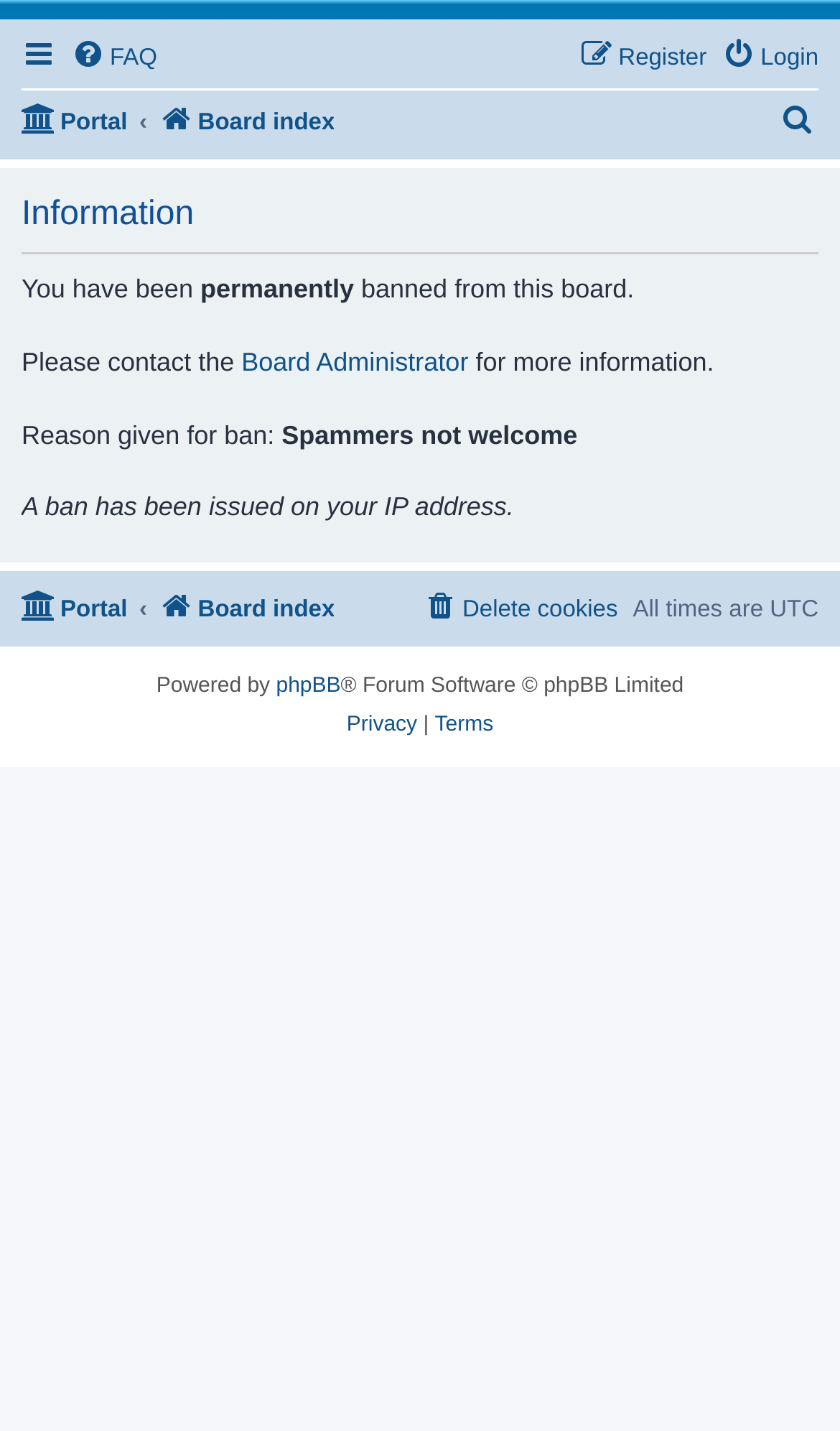What is the orientation of the top menu bar?
From the screenshot, provide a brief answer in one word or phrase.

horizontal